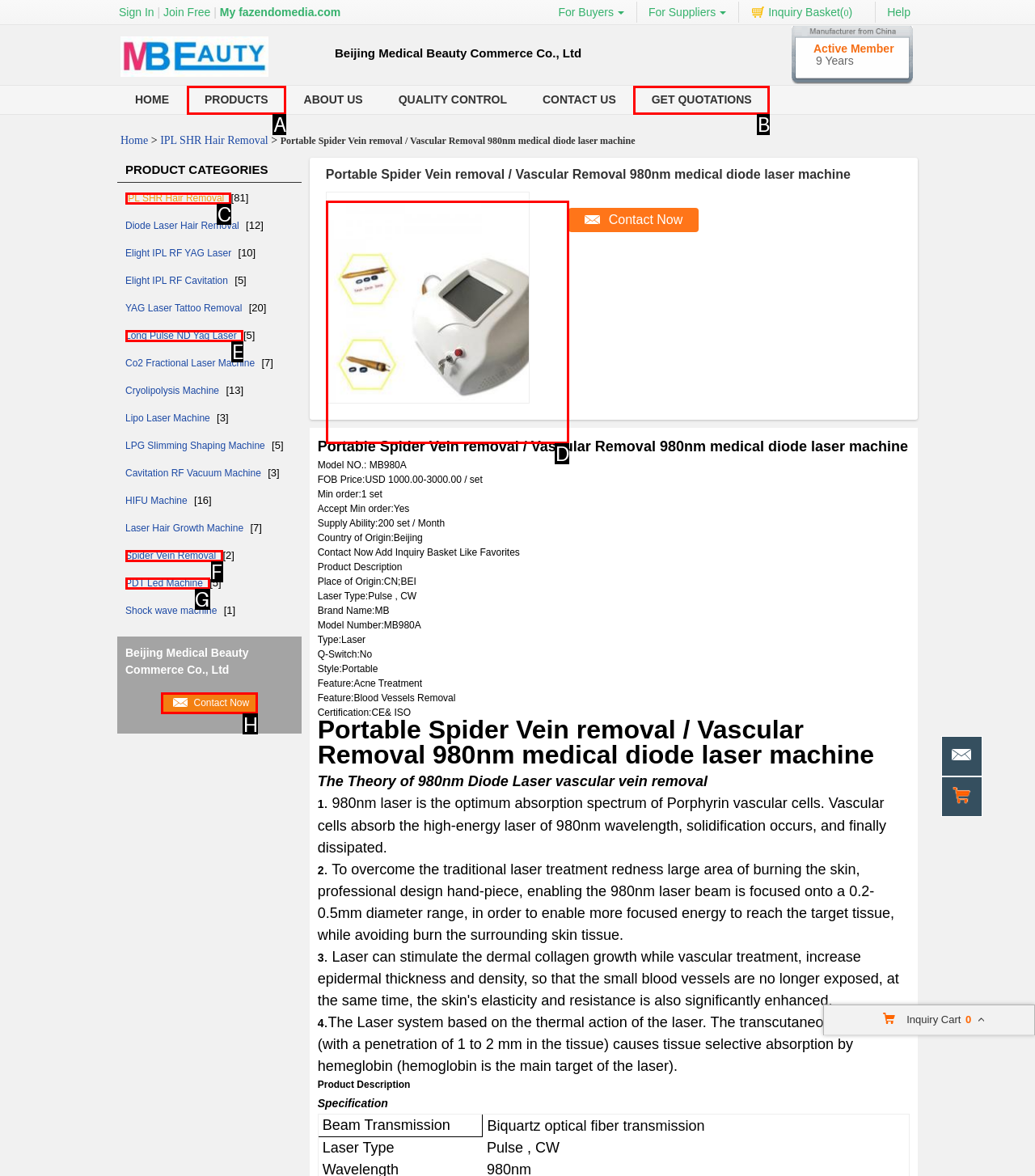Identify the appropriate lettered option to execute the following task: Contact now
Respond with the letter of the selected choice.

H